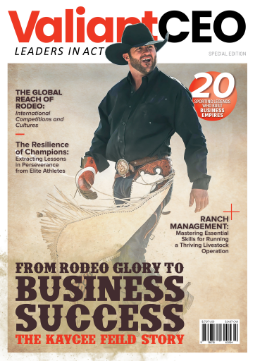What values are emphasized in the design of the magazine cover?
Please use the image to provide an in-depth answer to the question.

The caption states that the design integrates bold typography with engaging visuals, encapsulating themes of leadership and perseverance, indicating that these values are emphasized in the design of the magazine cover.